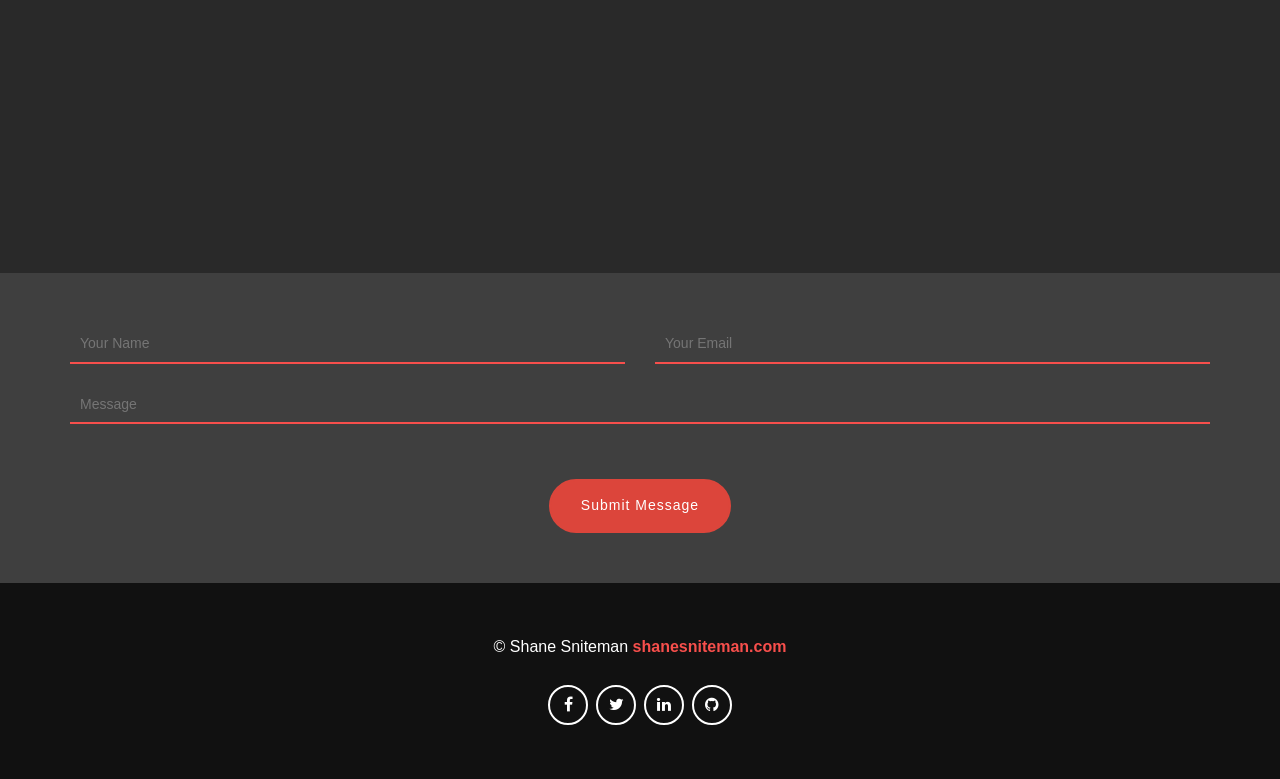Who is the copyright holder of this webpage?
Please provide a detailed answer to the question.

The copyright symbol '©' is followed by the name 'Shane Sniteman', indicating that he is the owner of the copyright for this webpage.